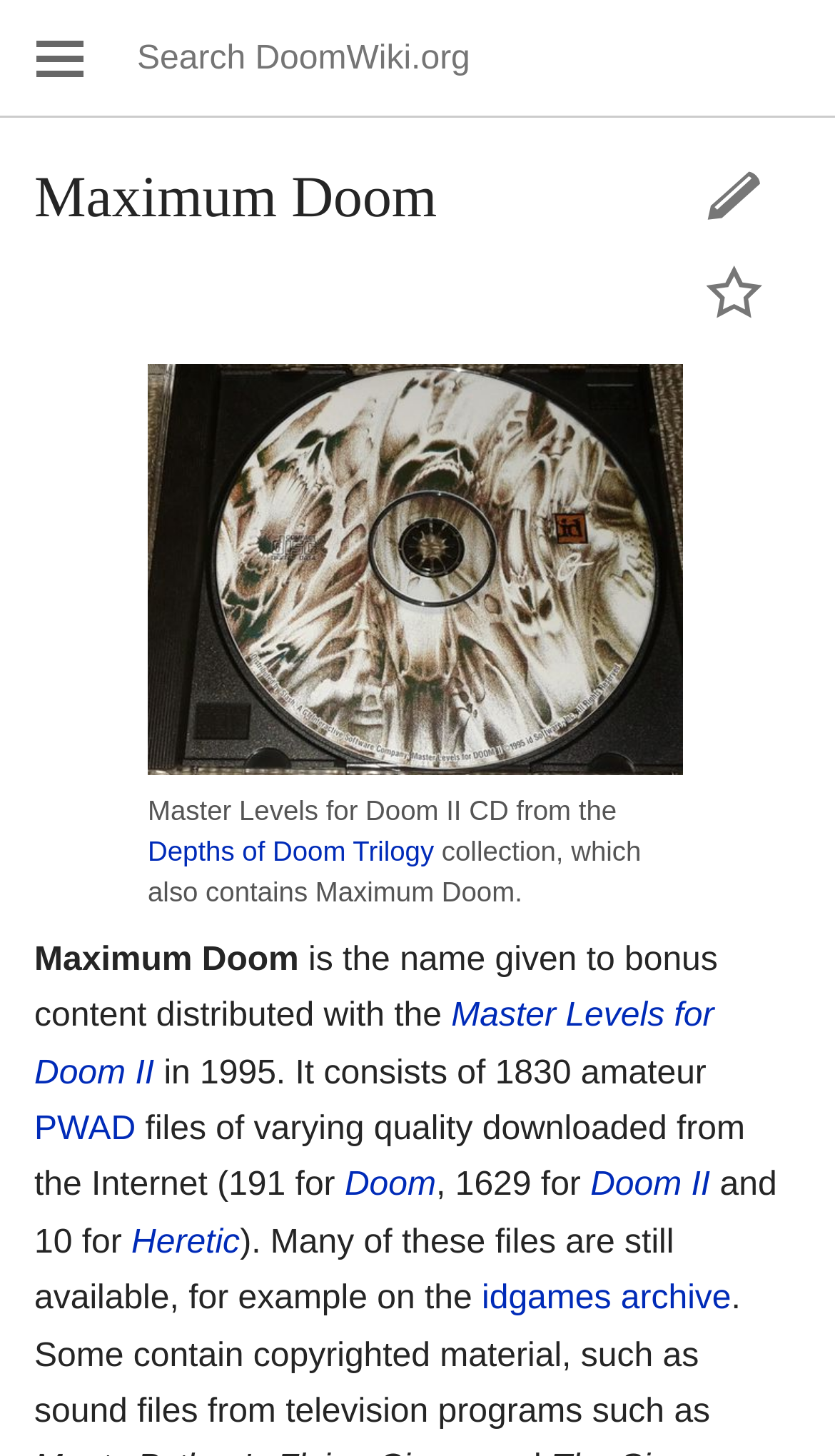Determine the bounding box for the described UI element: "Edit".

[0.801, 0.114, 0.959, 0.153]